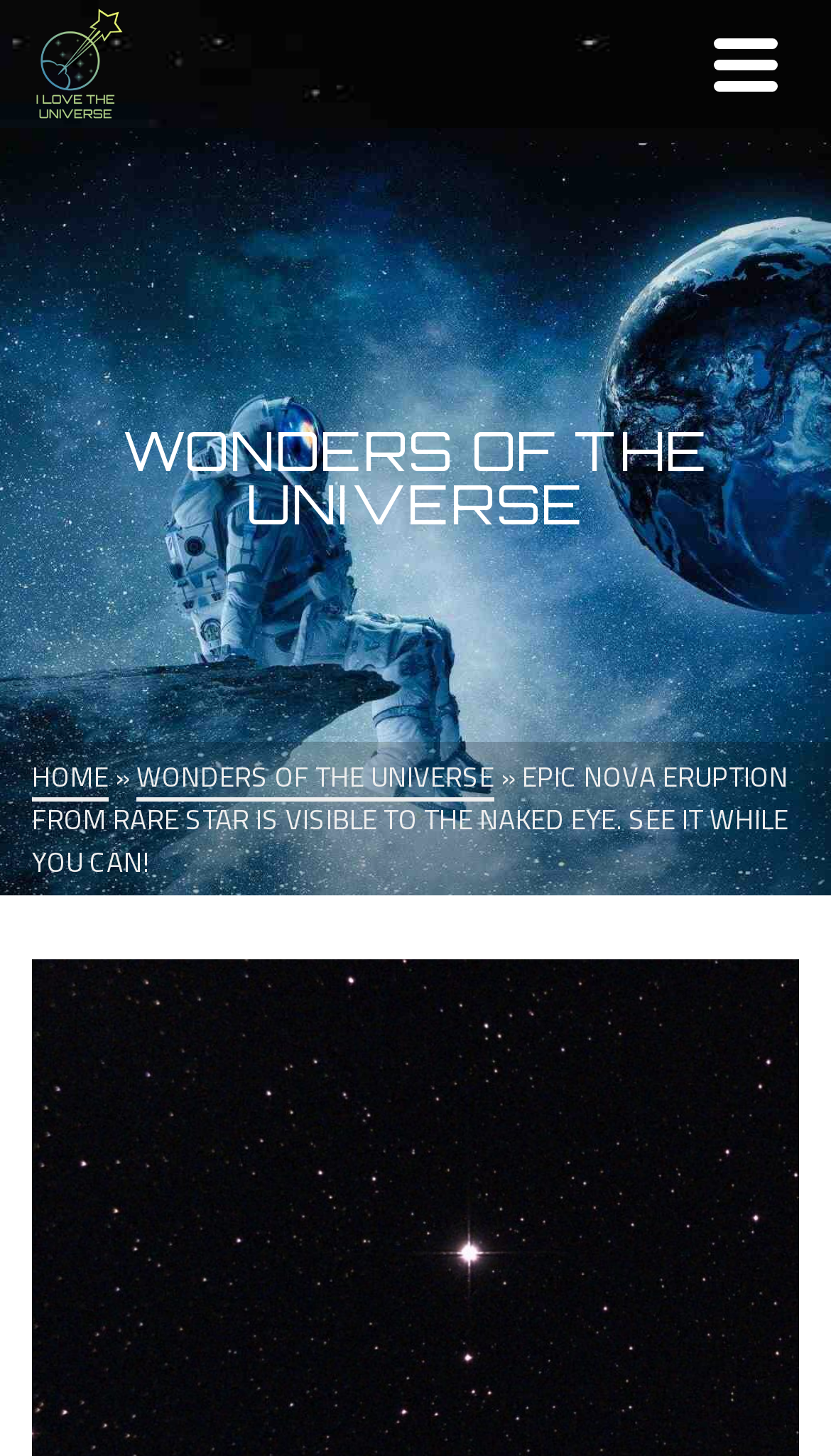Find the primary header on the webpage and provide its text.

WONDERS OF THE UNIVERSE